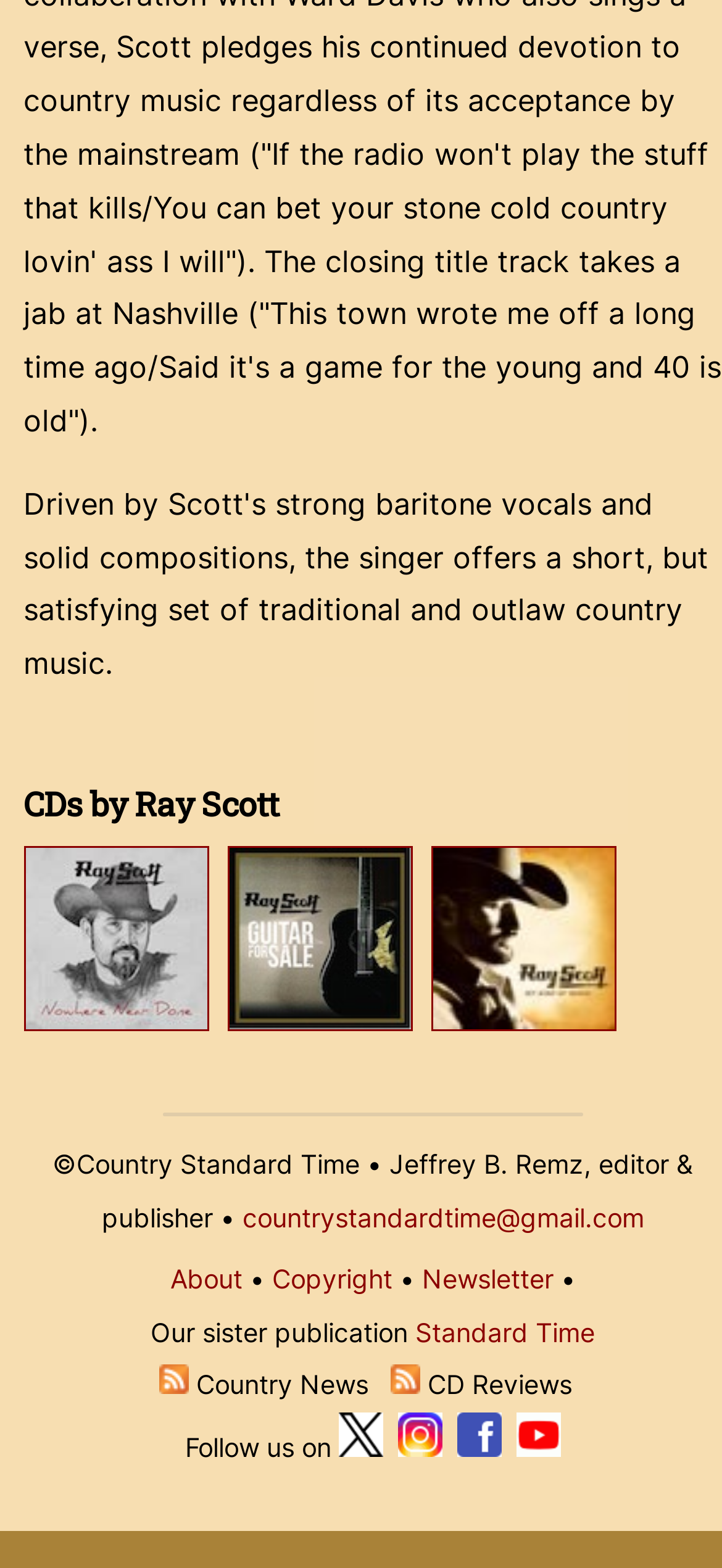Find the bounding box coordinates of the element I should click to carry out the following instruction: "Contact the editor via email".

[0.336, 0.766, 0.892, 0.786]